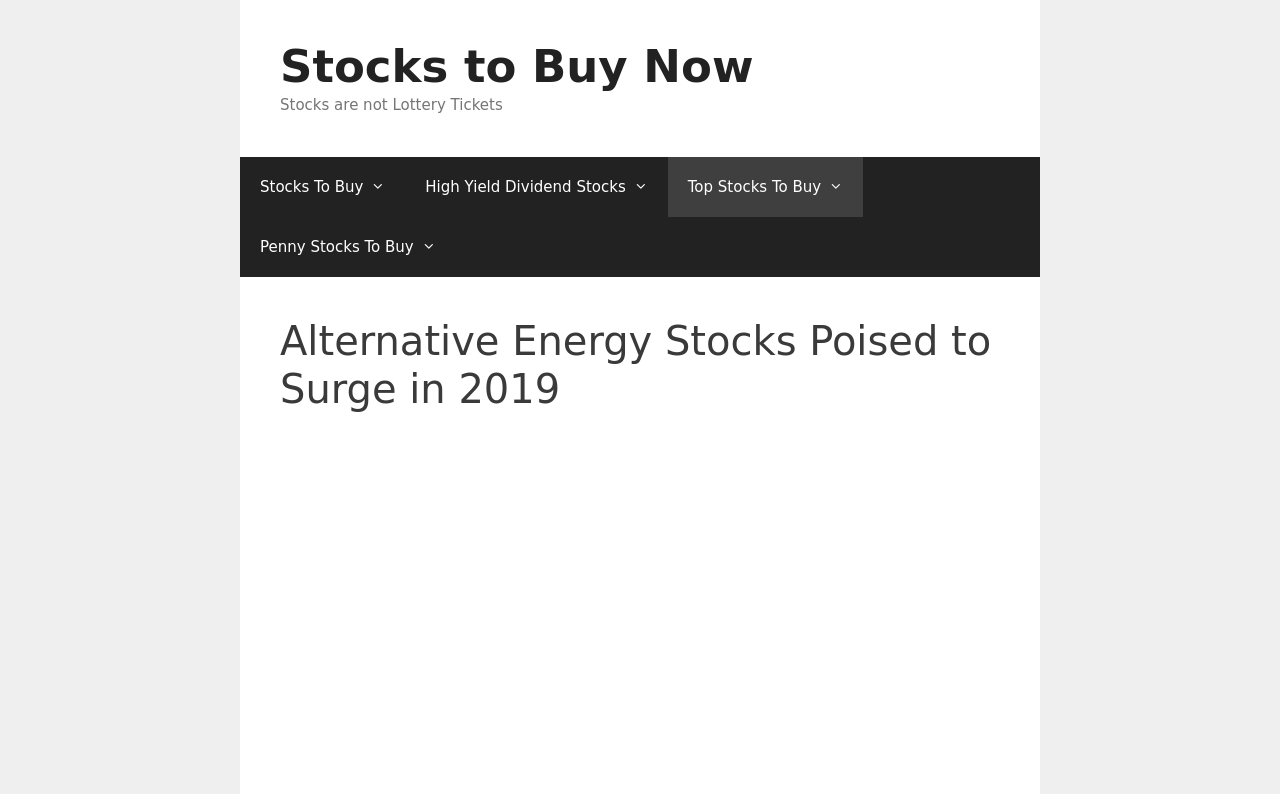Respond with a single word or phrase to the following question:
What is the purpose of the webpage?

To provide information on alternative energy stocks